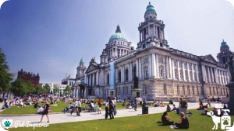Please respond to the question using a single word or phrase:
What is the purpose of the trees surrounding the building?

To provide shade